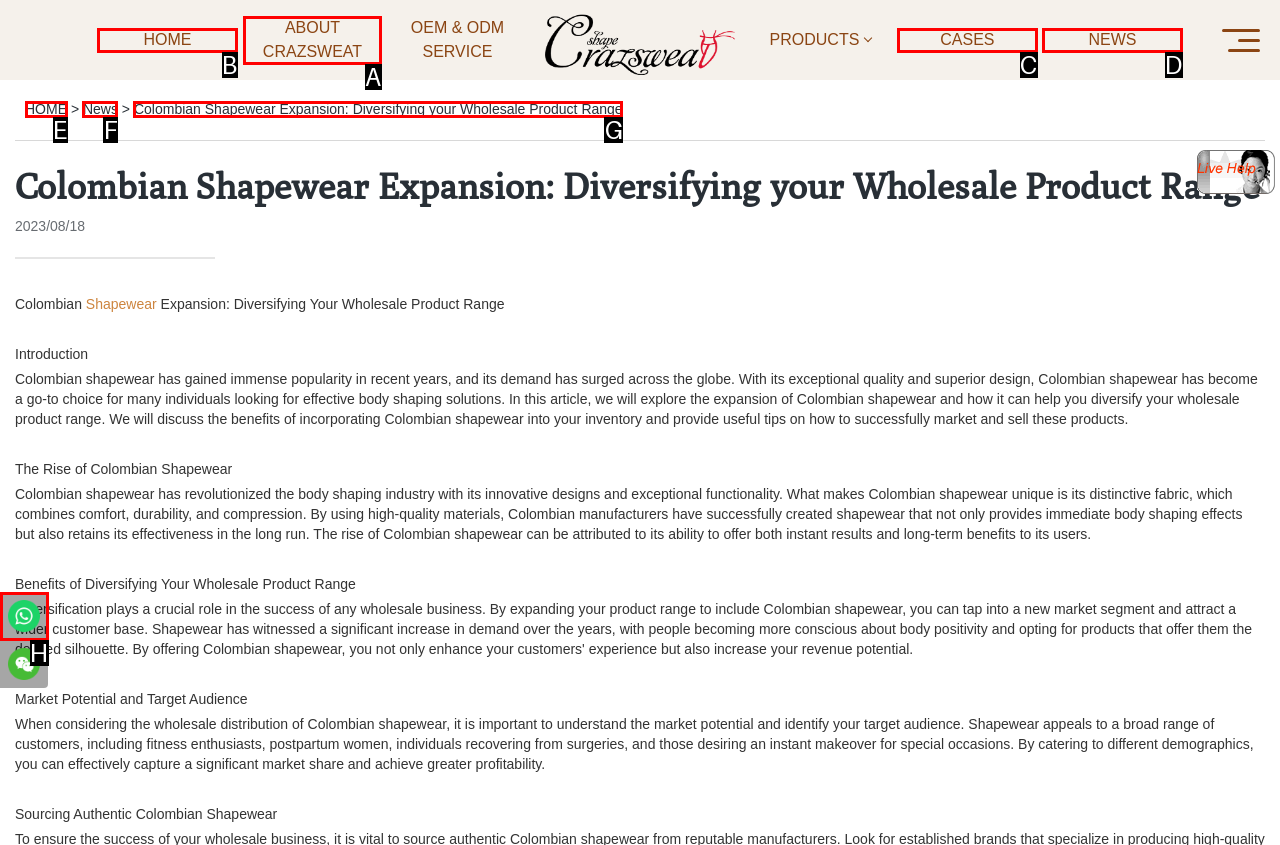To achieve the task: View About Us, indicate the letter of the correct choice from the provided options.

None